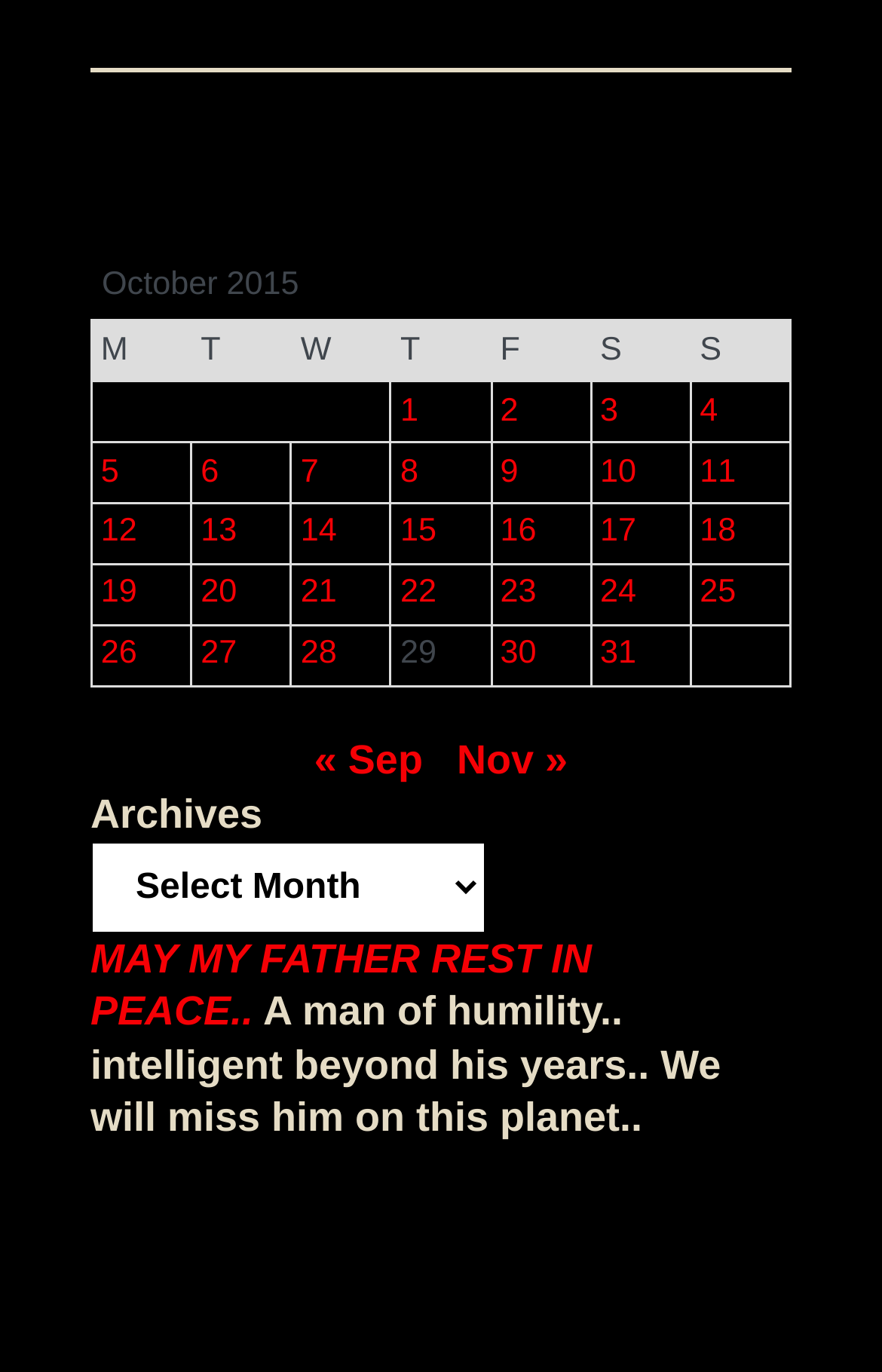Review the image closely and give a comprehensive answer to the question: What is the tone of the third article?

The third article has a StaticText element with the text 'Life just does not feel like it should. Unless we are wrong.. Reality is in the eye of the beholder.', which suggests that the tone of the article is philosophical and introspective.